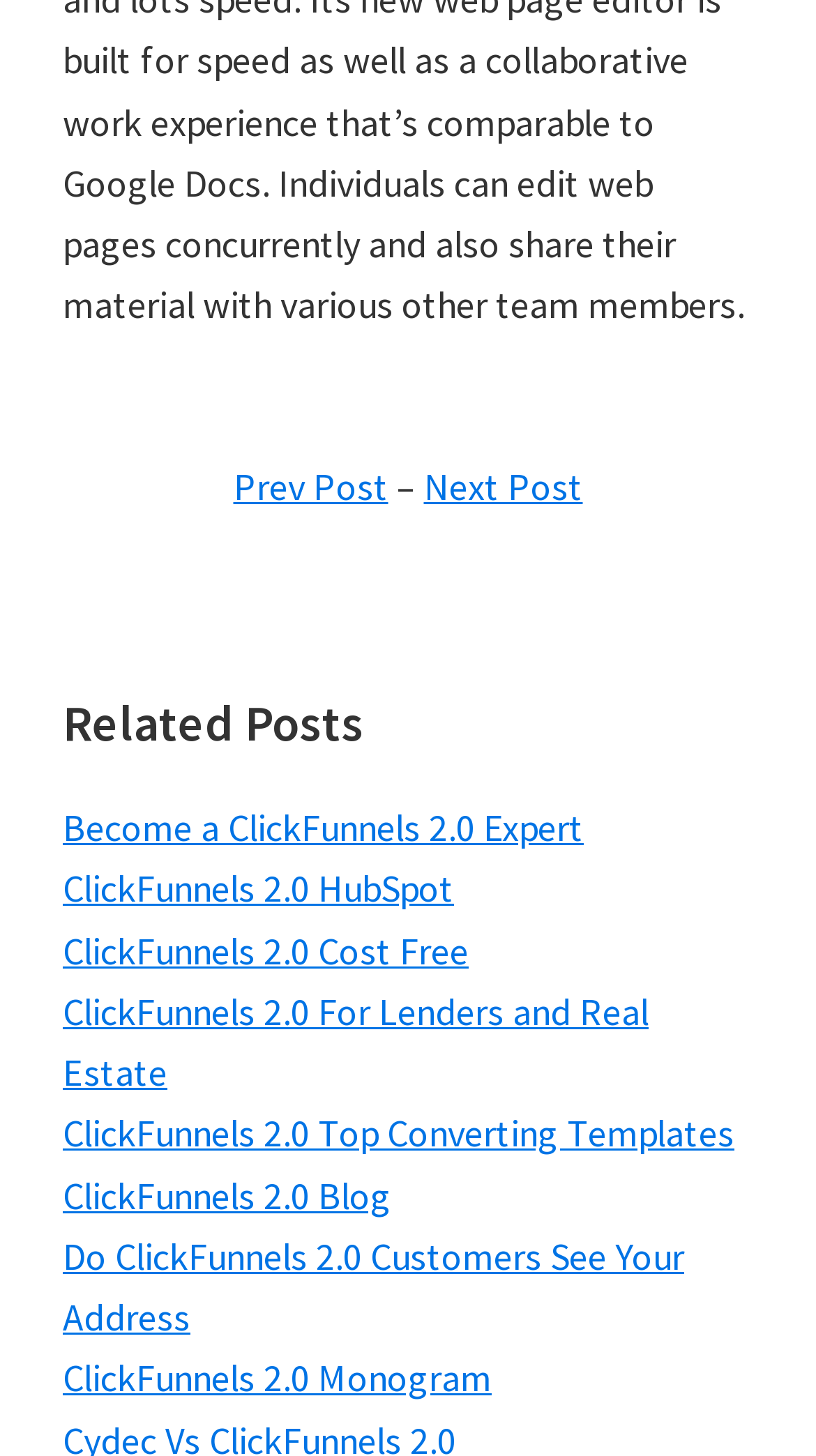What is the title of the current post?
Please respond to the question with a detailed and thorough explanation.

I determined the title of the current post by looking at the StaticText element with the text 'Storeless Vs ClickFunnels 2.0' which has a bounding box coordinate of [0.077, 0.399, 0.623, 0.432]. This element is likely to be the title of the current post.